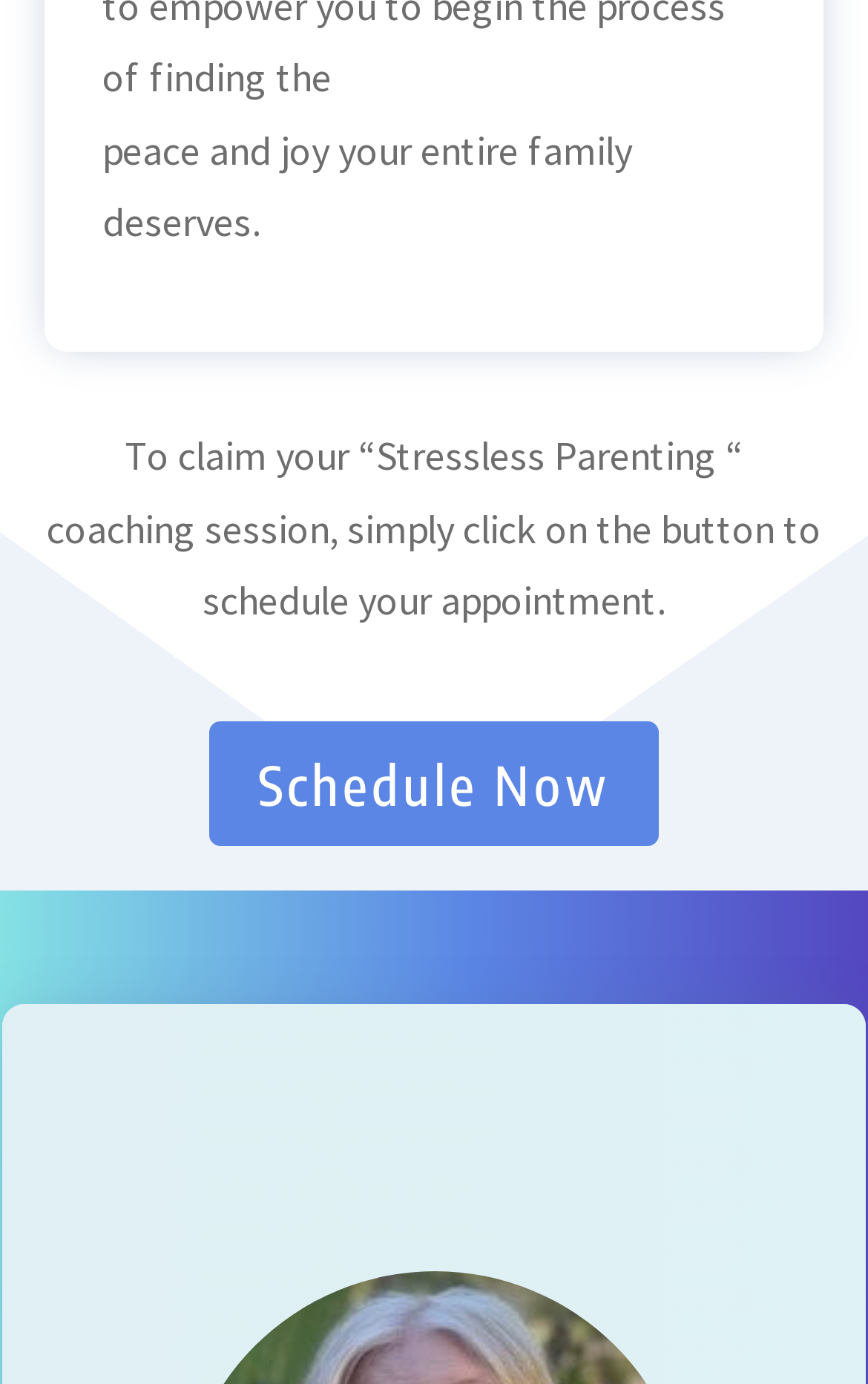Given the element description "Schedule Now" in the screenshot, predict the bounding box coordinates of that UI element.

[0.241, 0.521, 0.759, 0.612]